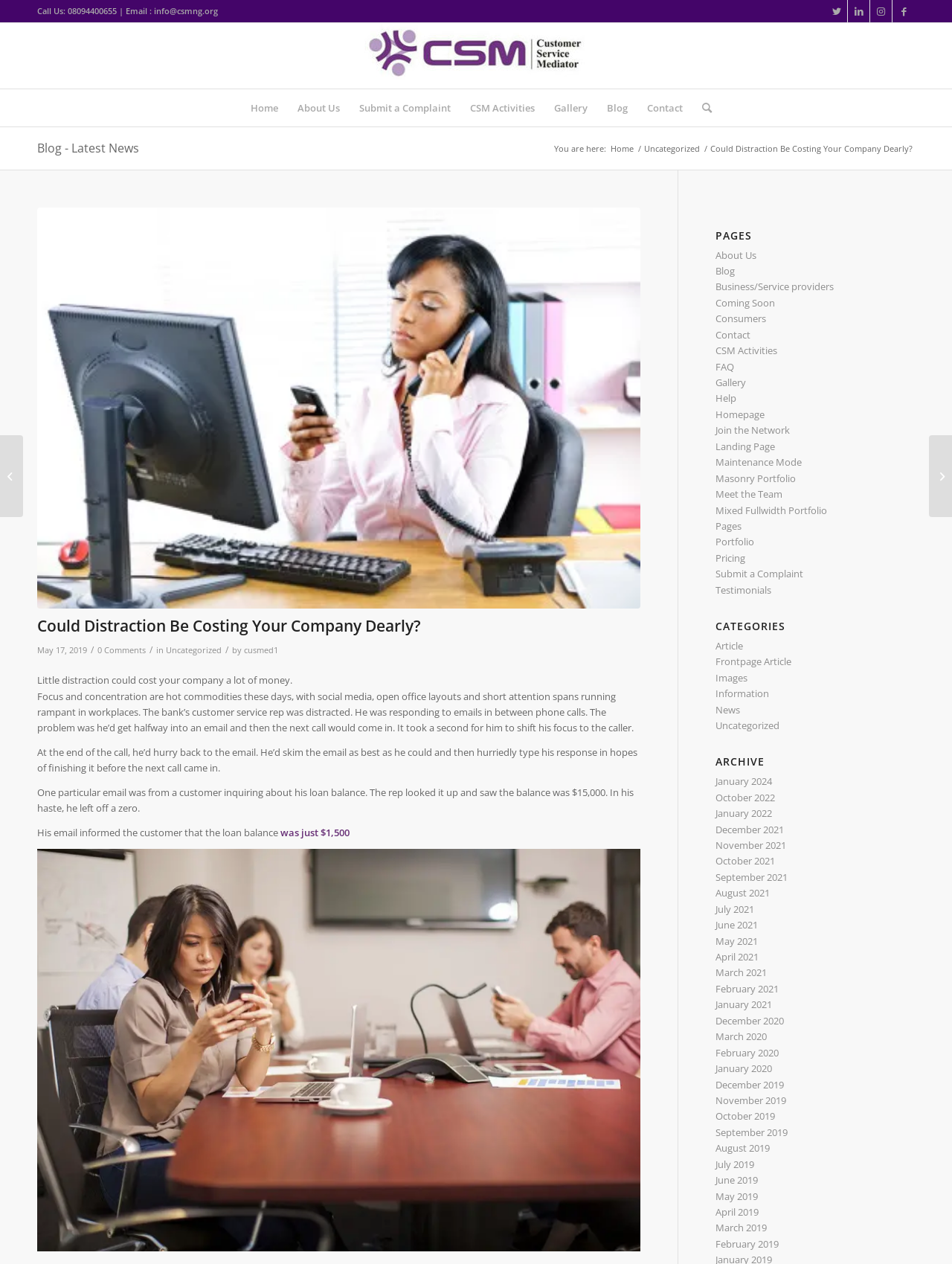Show me the bounding box coordinates of the clickable region to achieve the task as per the instruction: "Click on the link to Twitter".

[0.867, 0.0, 0.89, 0.018]